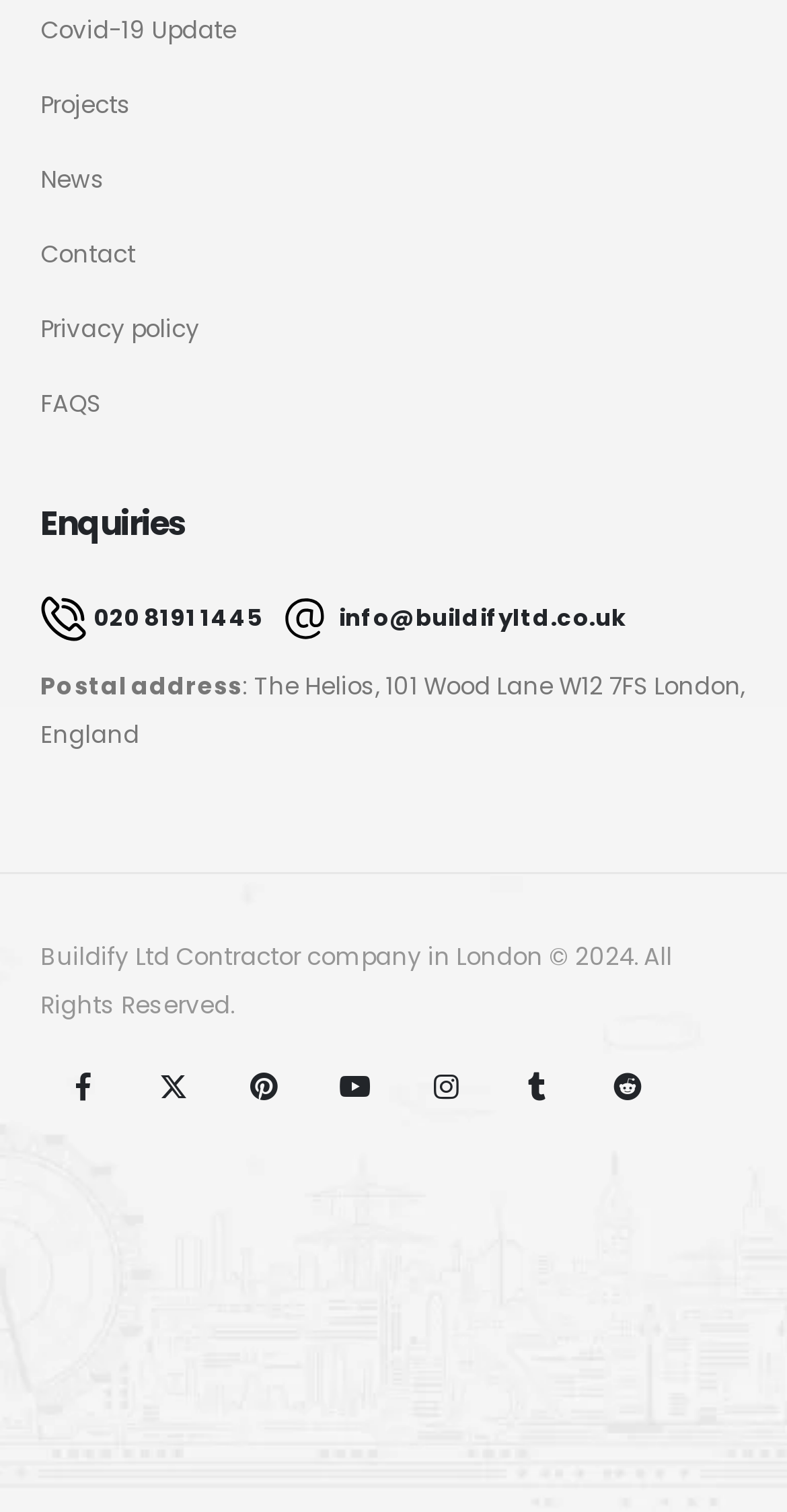Determine the coordinates of the bounding box that should be clicked to complete the instruction: "Click Covid-19 Update". The coordinates should be represented by four float numbers between 0 and 1: [left, top, right, bottom].

[0.051, 0.009, 0.3, 0.03]